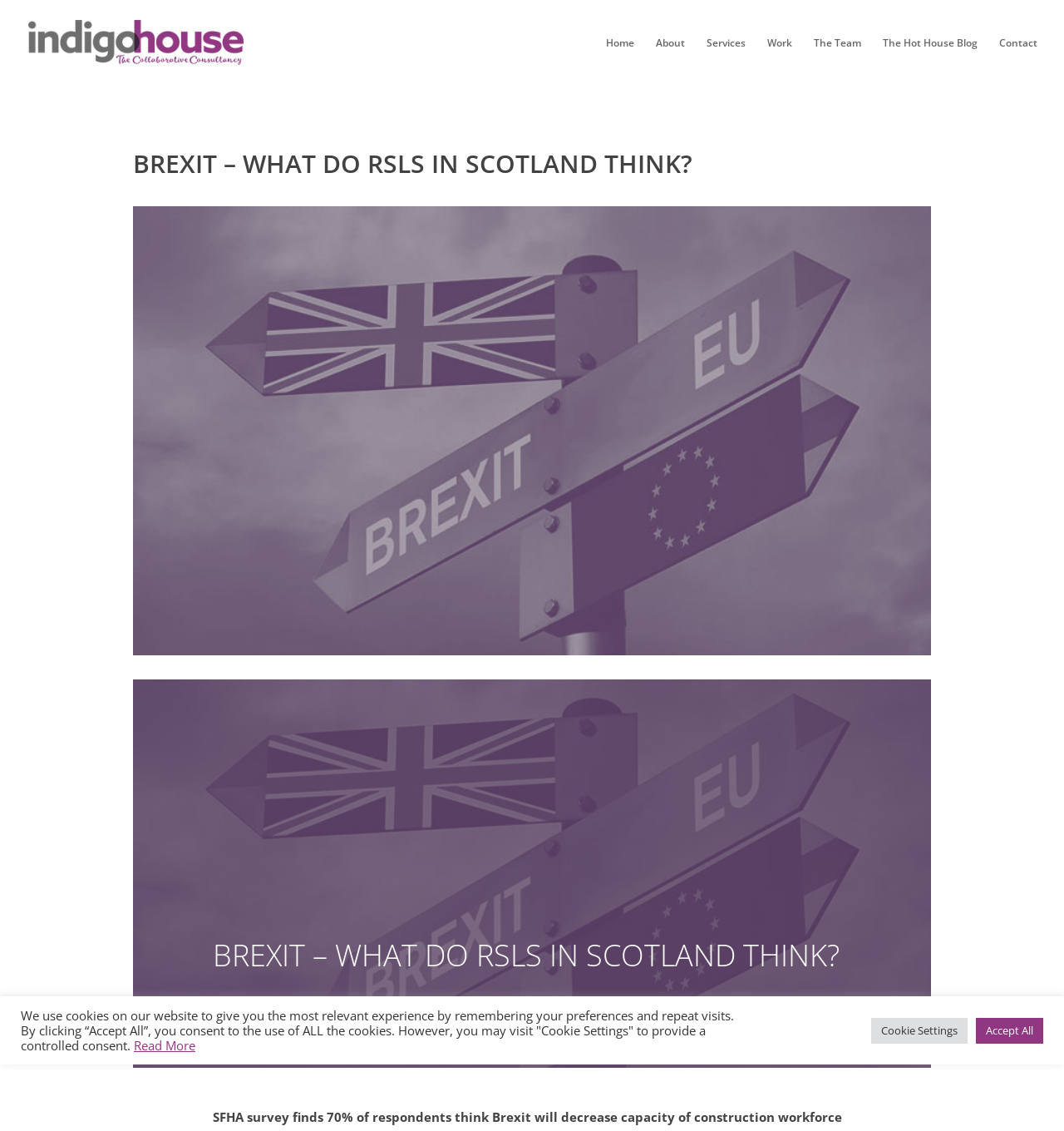Can you look at the image and give a comprehensive answer to the question:
How many images are there on the webpage?

There are two images on the webpage. One is the logo of Indigo House, located at the top-left corner, and the other is a large image that takes up most of the space below the main heading.